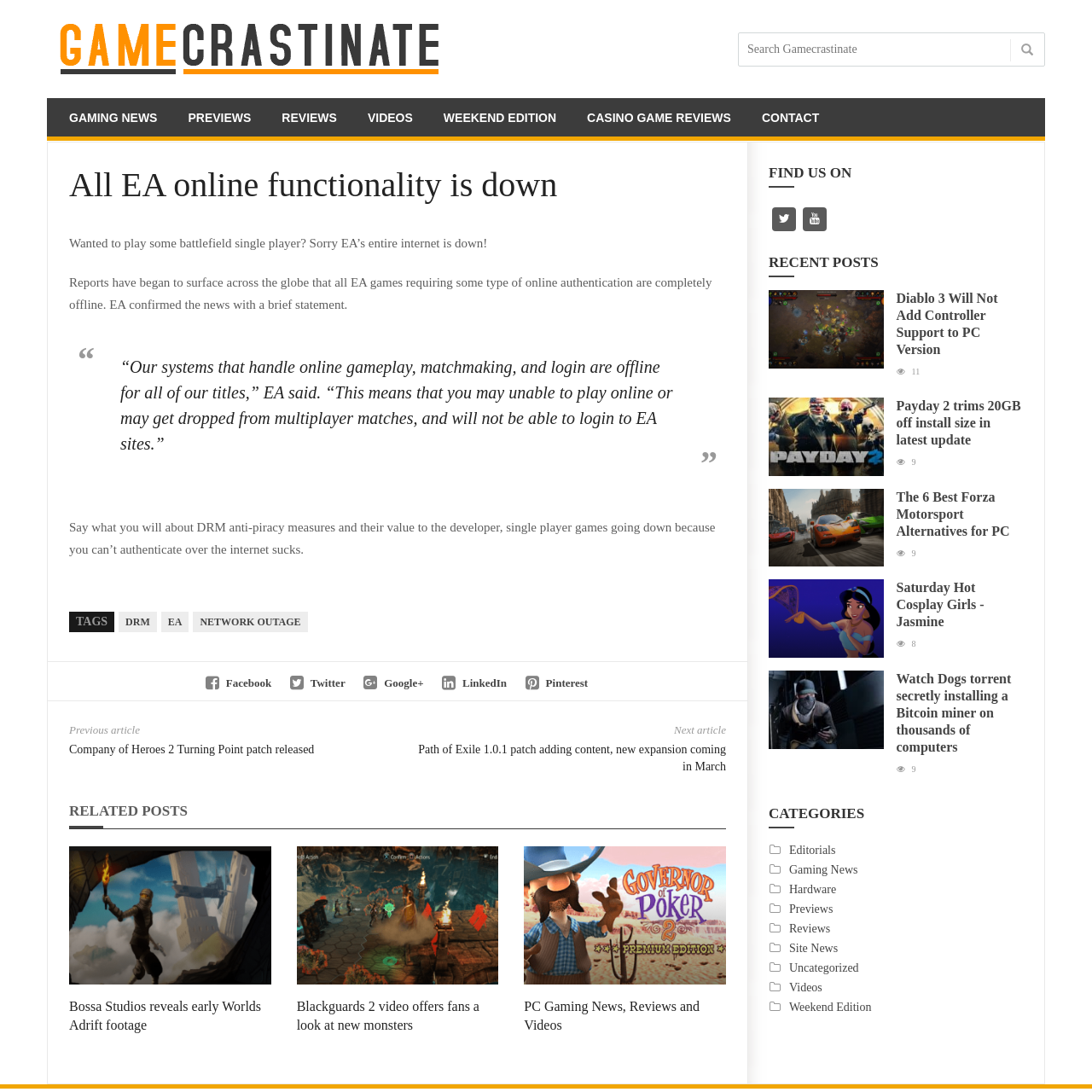What is the text of the first link on the webpage?
Refer to the screenshot and answer in one word or phrase.

Gamecrastinate